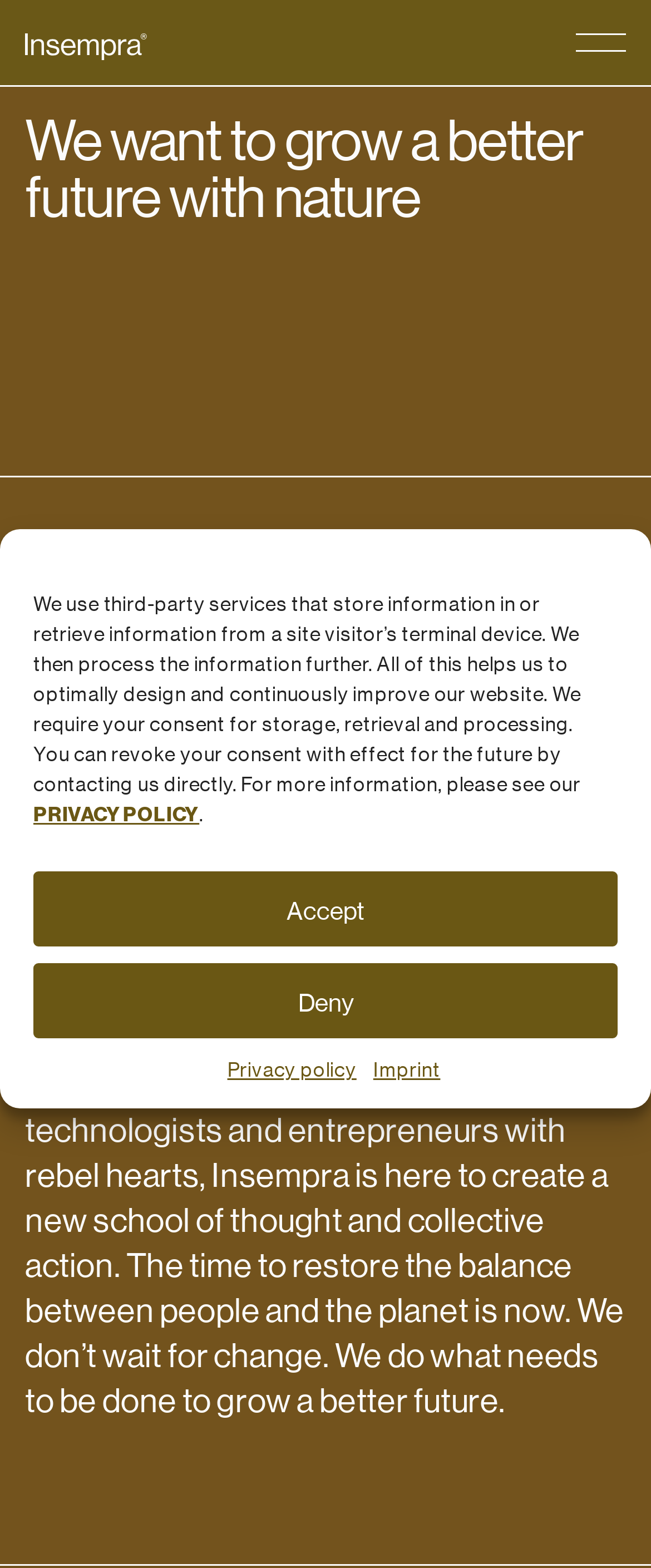Who leads Insempra?
Look at the image and answer with only one word or phrase.

A team of biologists, technologists, and entrepreneurs